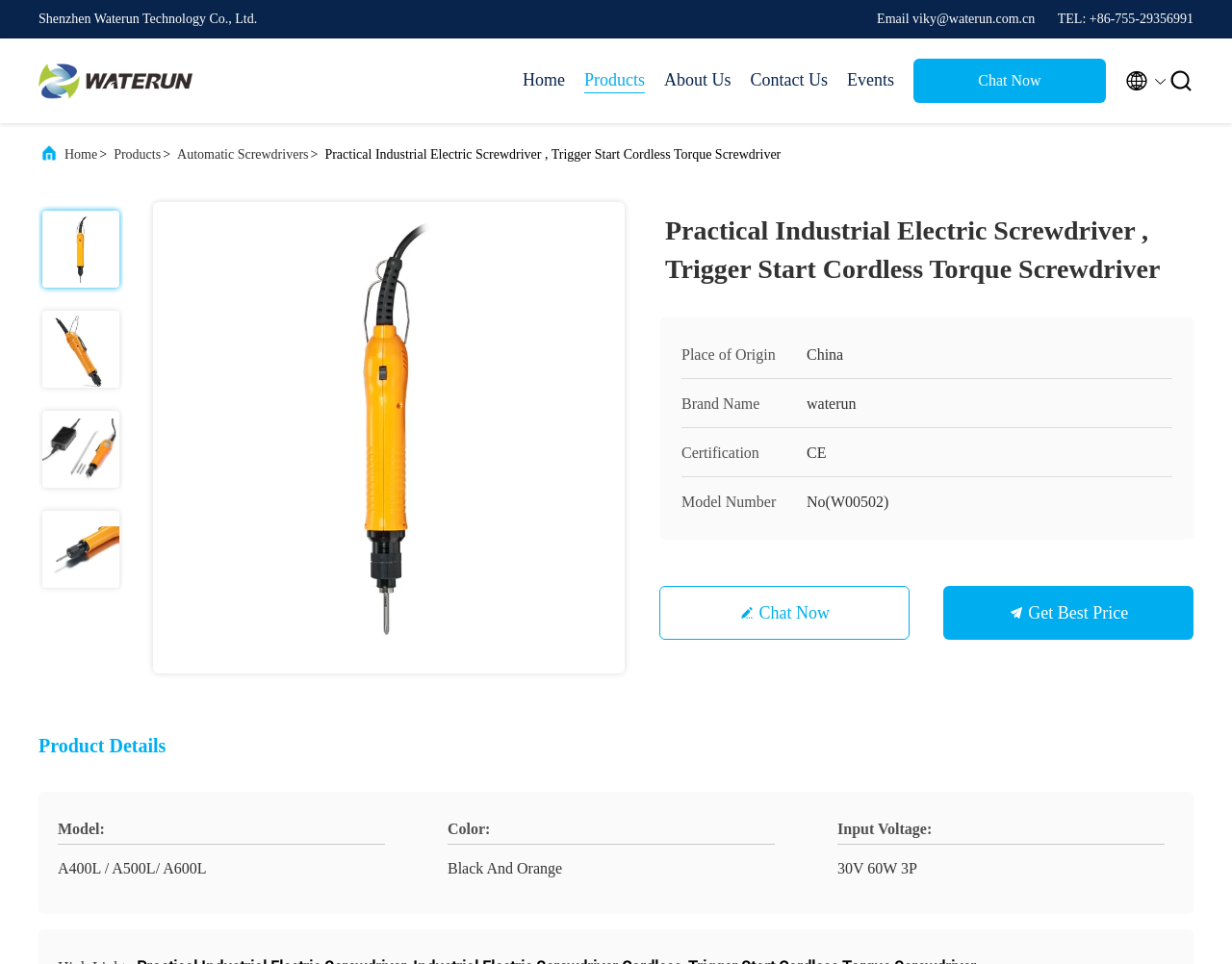Locate the bounding box of the UI element described in the following text: "Get Best Price".

[0.766, 0.608, 0.969, 0.664]